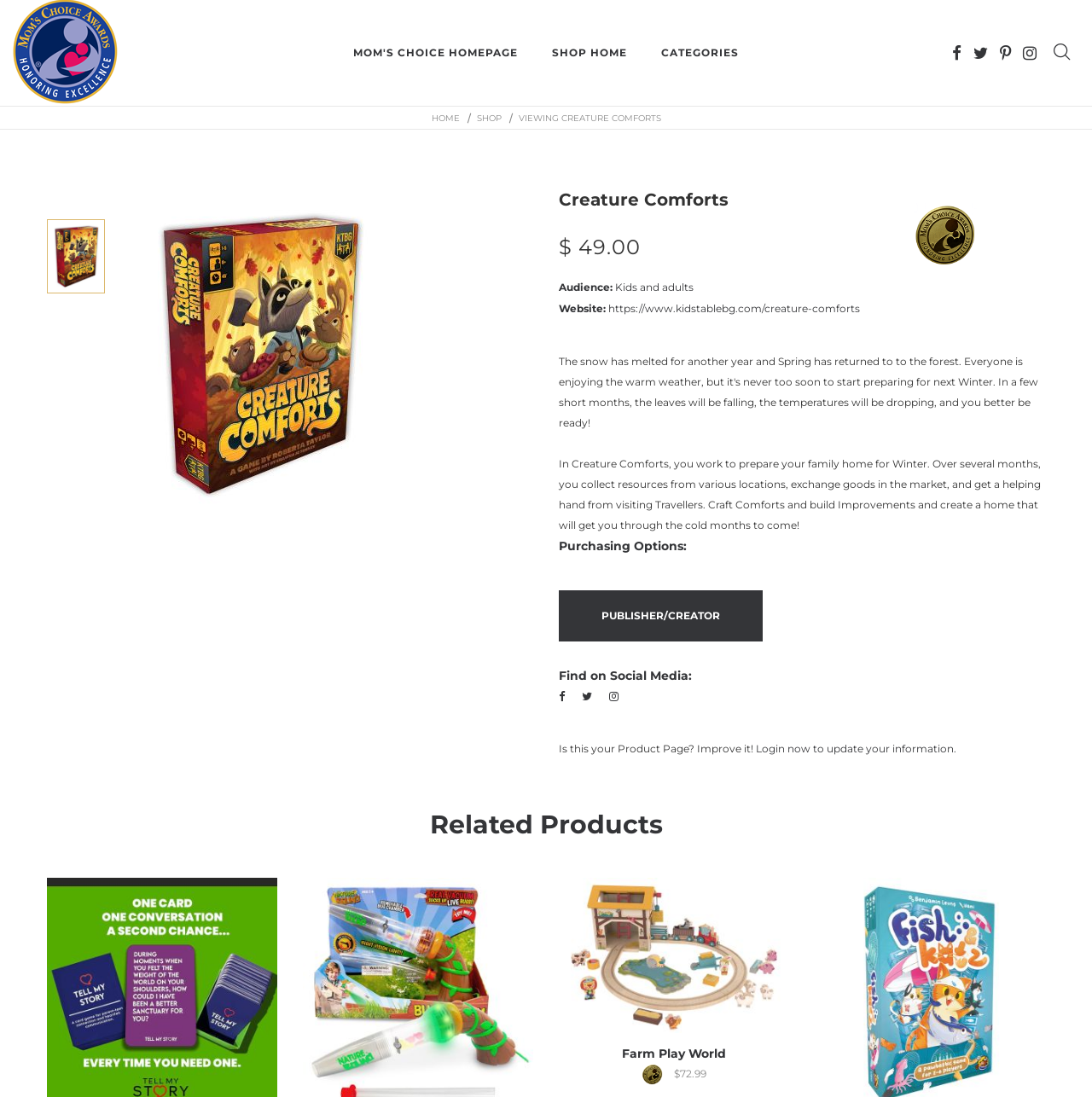Could you specify the bounding box coordinates for the clickable section to complete the following instruction: "go to Farm Play World"?

[0.57, 0.953, 0.665, 0.967]